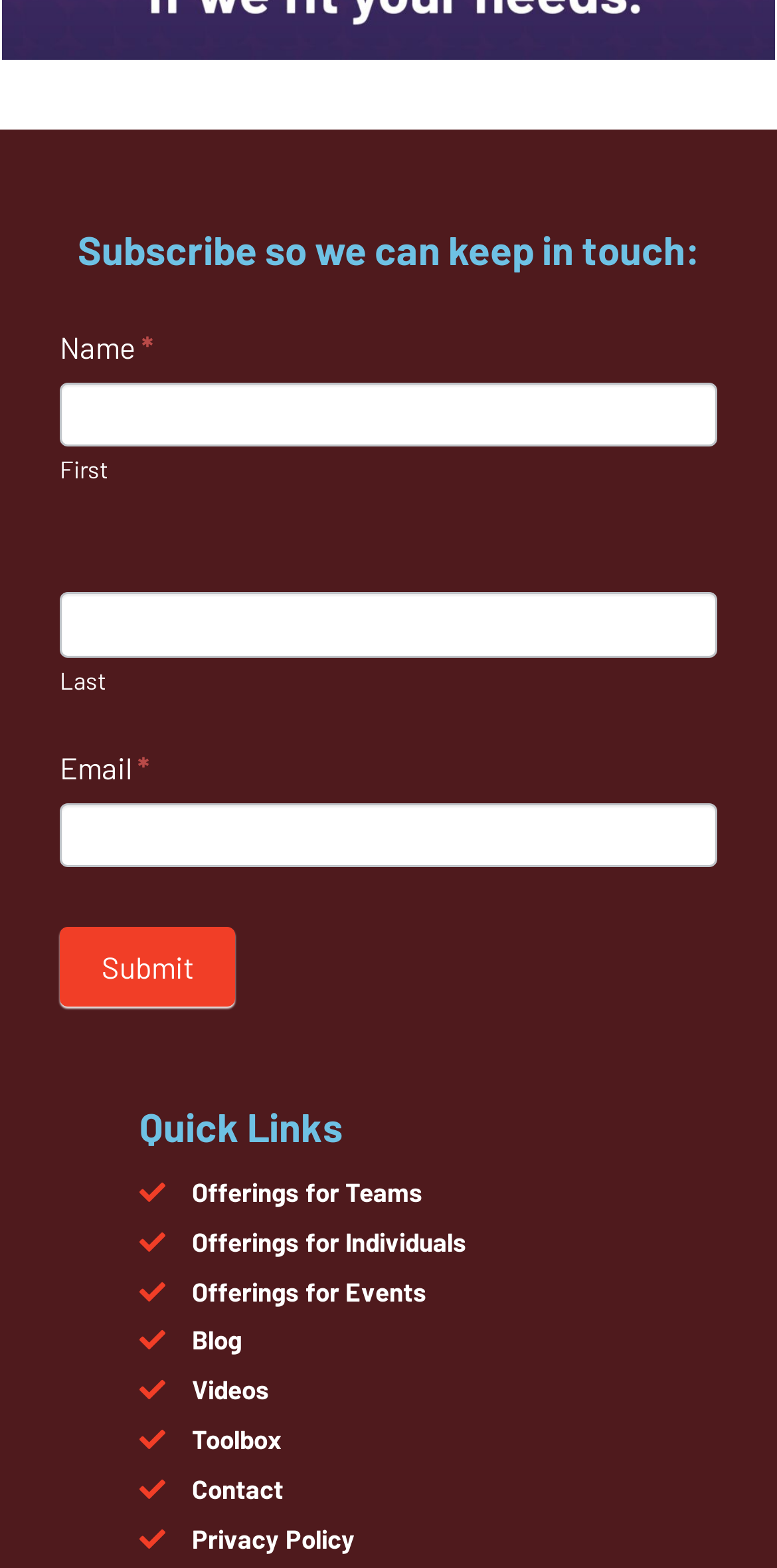Could you provide the bounding box coordinates for the portion of the screen to click to complete this instruction: "Input your email"?

[0.077, 0.512, 0.923, 0.553]